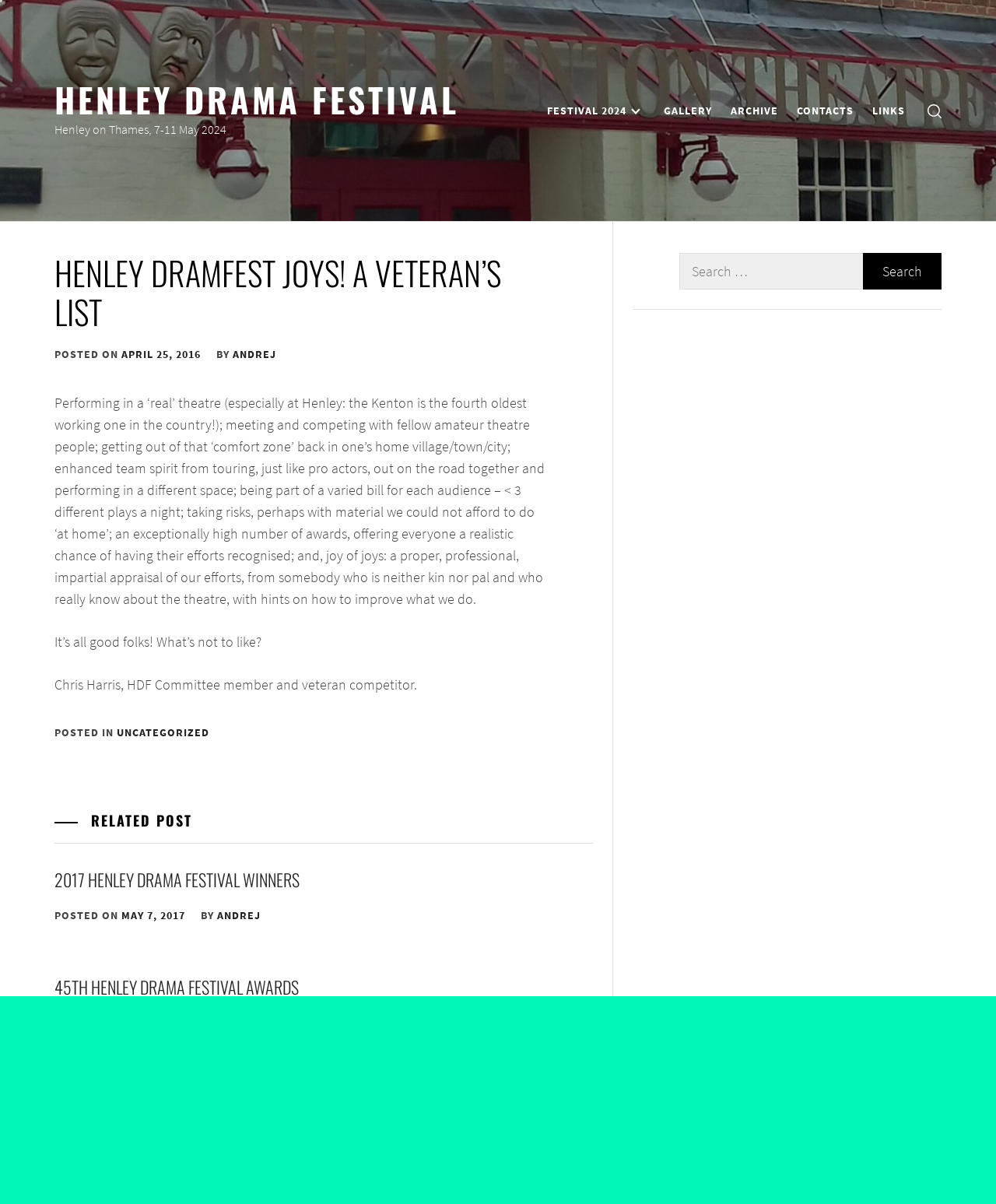Generate a thorough caption that explains the contents of the webpage.

The webpage is about the Henley Drama Festival, with a focus on the joys of participating in the festival. At the top, there is a header section with a link to the festival's main page, followed by a brief description of the festival's dates and location. Below this, there is a navigation menu with links to various sections of the website, including Festival 2024, Gallery, Archive, Contacts, and Links.

The main content of the page is divided into several sections, each with a heading and a brief article. The first section has a heading "HENLEY DRAMFEST JOYS! A VETERAN'S LIST" and describes the benefits of participating in the festival, including performing in a real theatre, meeting fellow amateur theatre people, and getting out of one's comfort zone. The article is written by Chris Harris, a committee member and veteran competitor.

Below this, there are three related posts, each with a heading and a brief article. The first post is about the 2017 Henley Drama Festival winners, the second is about the 45th Henley Drama Festival awards, and the third is about the HDF leaflet. Each post includes the date it was posted and the author's name, which is Andrej in all cases.

To the right of the main content, there is a search box with a button to search the website. Above the search box, there is a complementary section with a link to the festival's main page.

At the bottom of the page, there is a footer section with a link to the uncategorized section of the website.